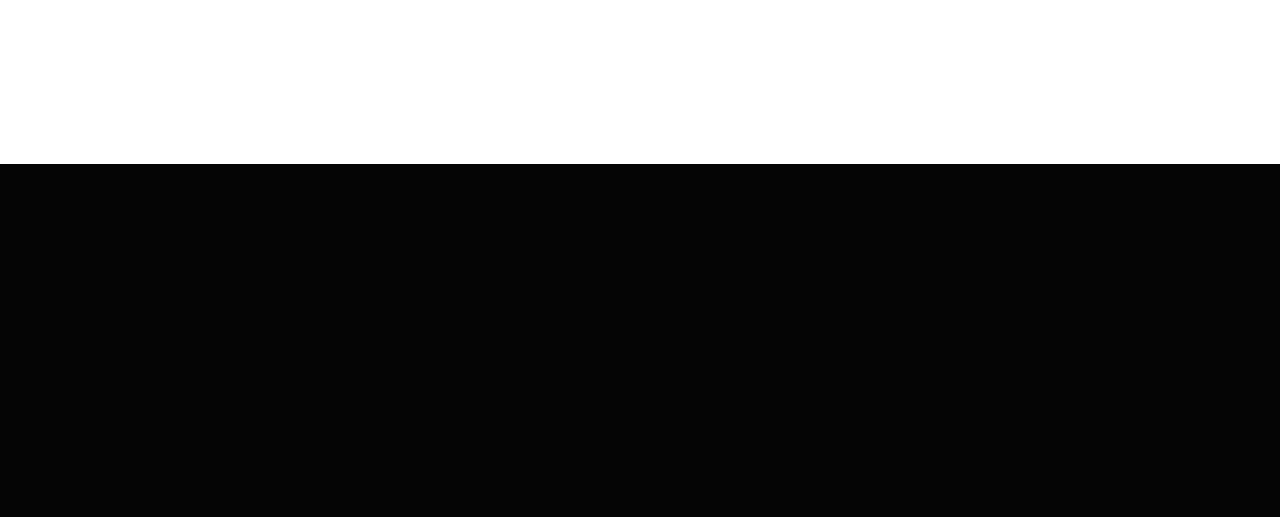Identify the bounding box coordinates of the clickable region necessary to fulfill the following instruction: "Search the website". The bounding box coordinates should be four float numbers between 0 and 1, i.e., [left, top, right, bottom].

[0.066, 0.633, 0.107, 0.679]